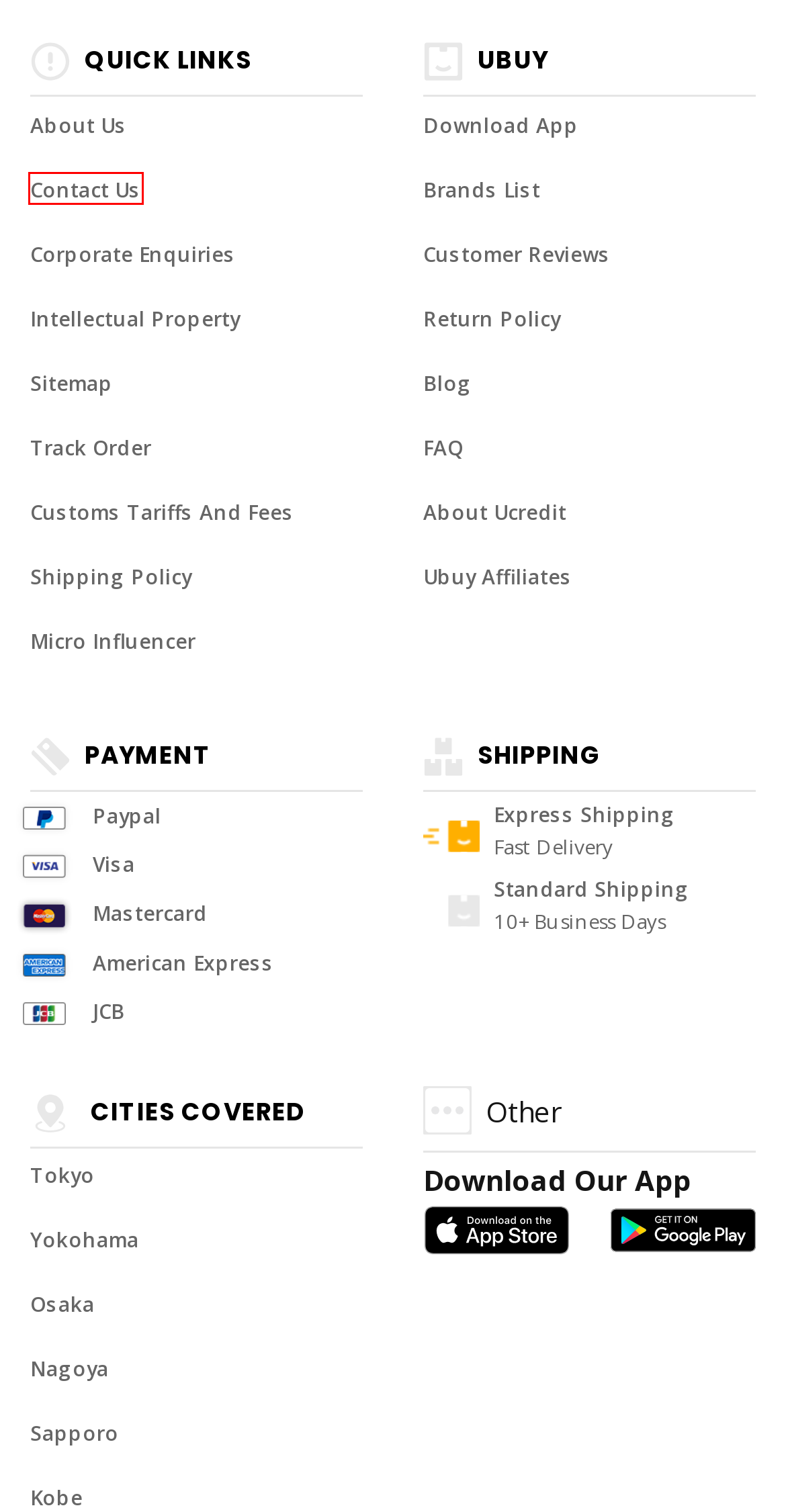You are looking at a screenshot of a webpage with a red bounding box around an element. Determine the best matching webpage description for the new webpage resulting from clicking the element in the red bounding box. Here are the descriptions:
A. Content Management System | HTML Sitemap - Ubuy Japan
B. Customs/Import Duties | Ubuy Japan
C. Best International Online Shopping Store in Osaka for Global Brands & Products - Ubuy Japan
D. Ubuy: Download the Largest International Online Shopping App to Access 100M+ Global Products
E. Contact Us | Ubuy Japan
F. Shipping Policy & Information | Ubuy Japan | Online Shopping Japan
G. Is Ubuy Safe & Legit? Find Frequently Asked Questions About Ubuy Japan
H. Ubuy Japan Review | Read Detailed Customer Reviews & Feedback.

E